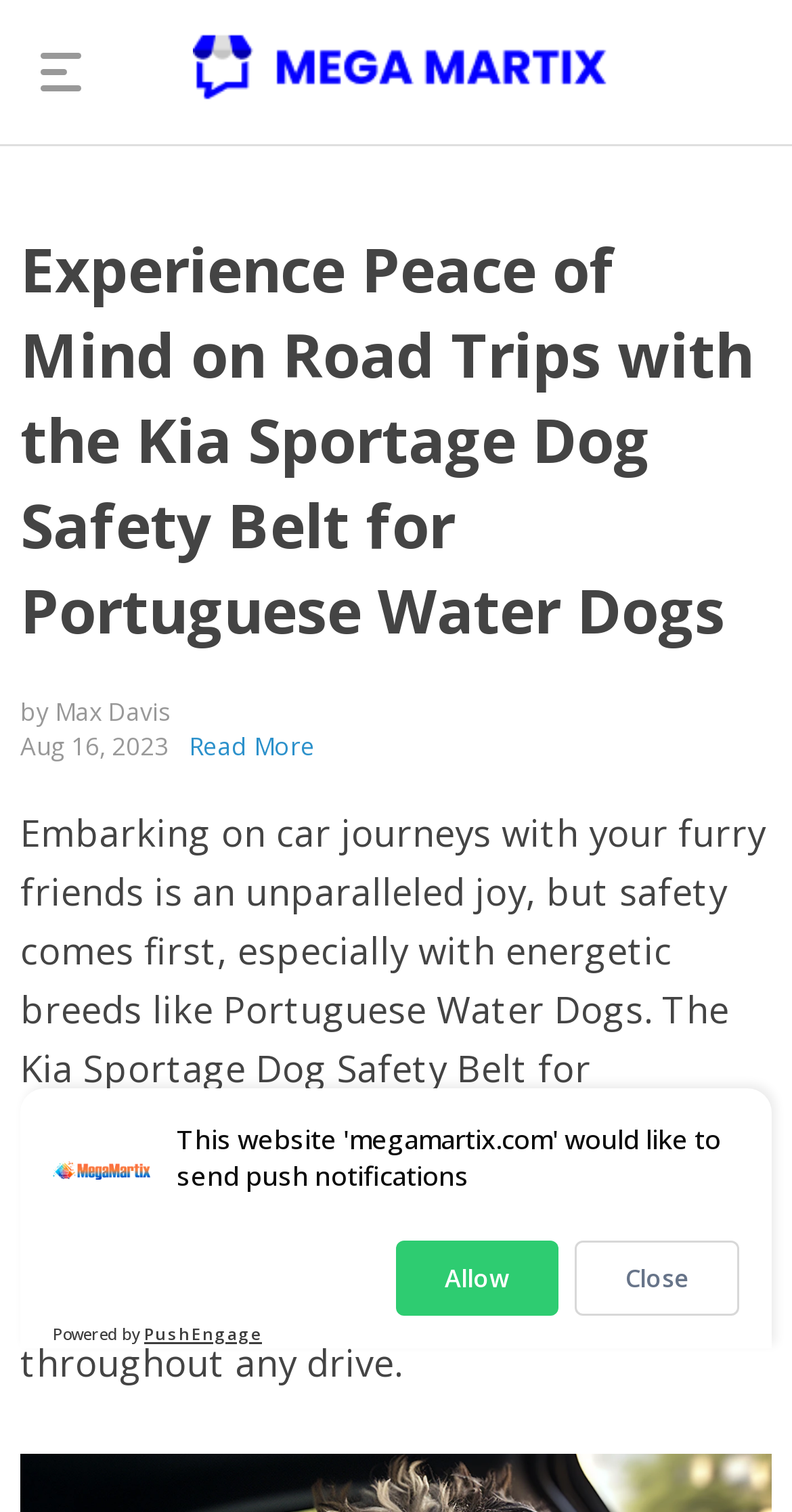Locate the UI element that matches the description Owleys in the webpage screenshot. Return the bounding box coordinates in the format (top-left x, top-left y, bottom-right x, bottom-right y), with values ranging from 0 to 1.

[0.636, 0.729, 0.792, 0.761]